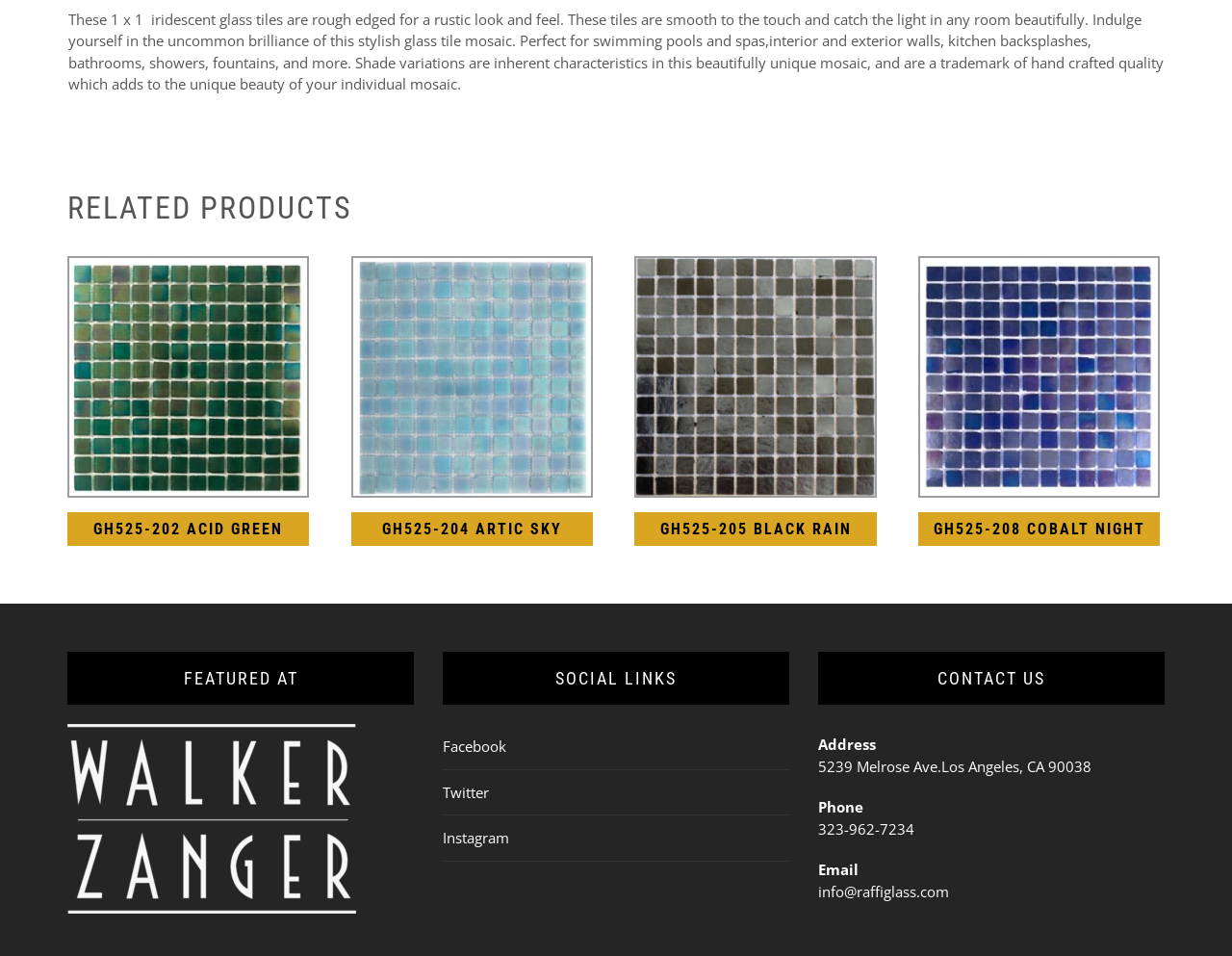Determine the bounding box coordinates of the region that needs to be clicked to achieve the task: "Send an email to info@raffiglass.com".

[0.664, 0.922, 0.77, 0.942]